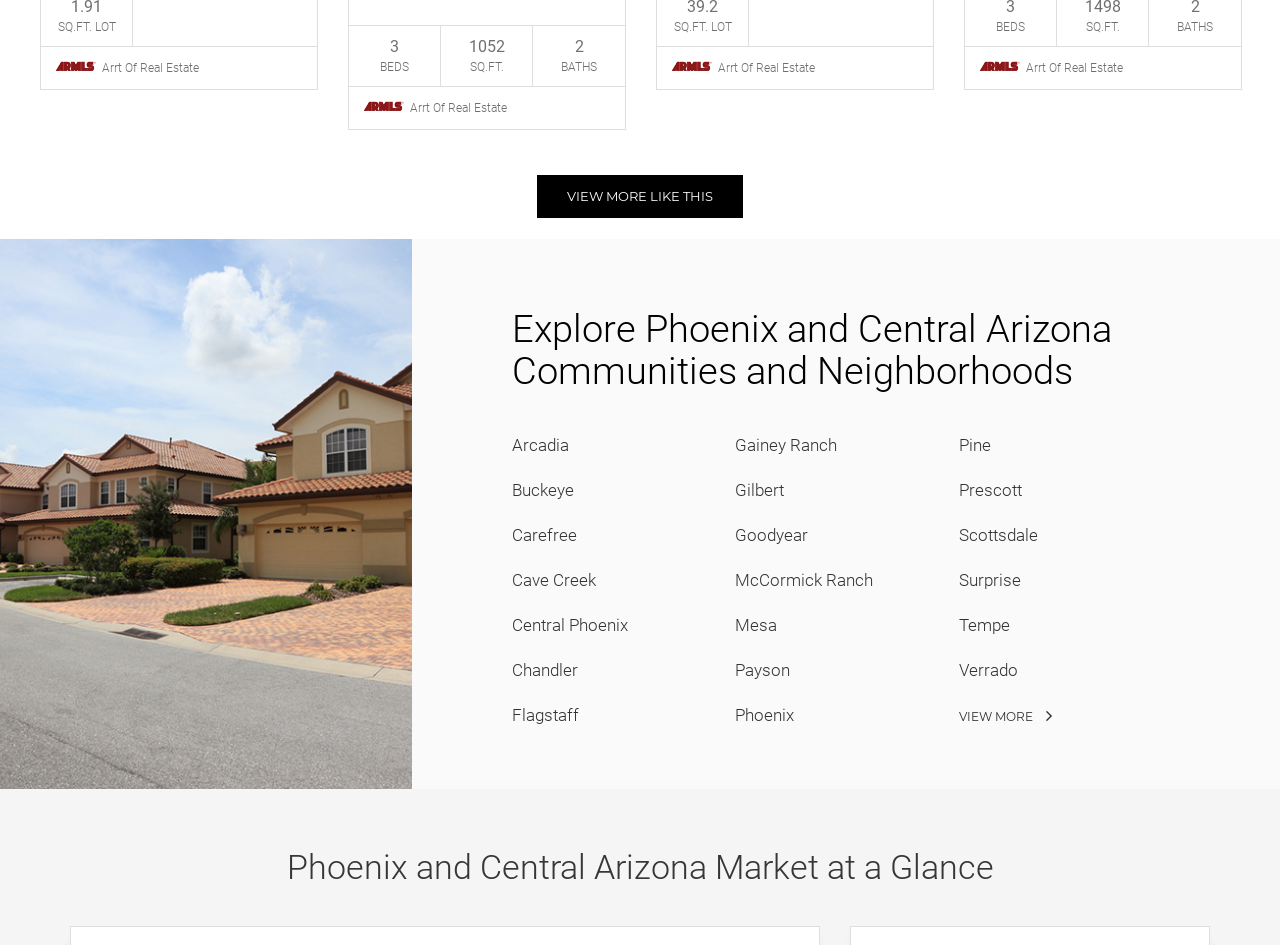Could you specify the bounding box coordinates for the clickable section to complete the following instruction: "View more communities like this"?

[0.42, 0.185, 0.58, 0.23]